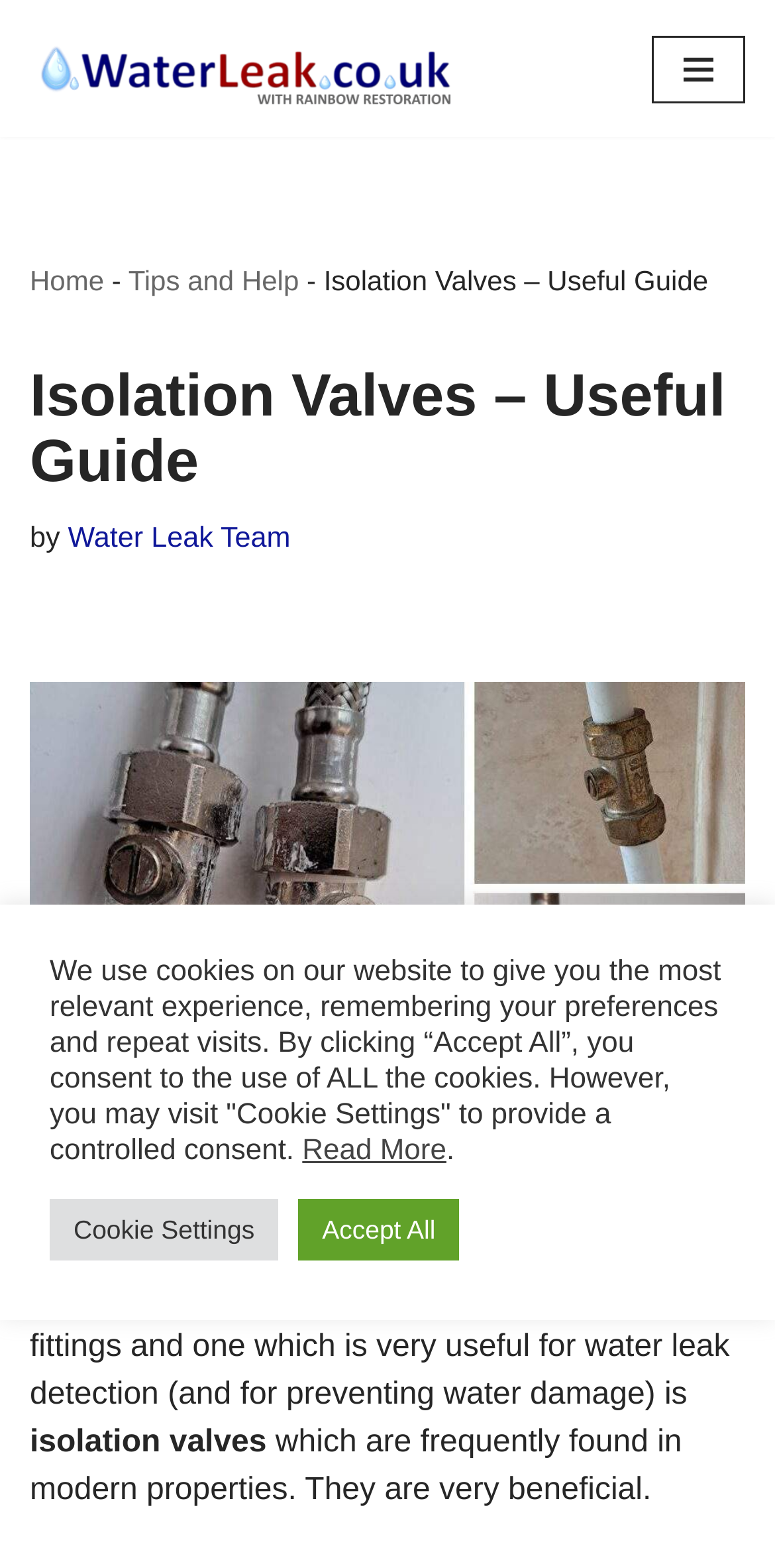Show me the bounding box coordinates of the clickable region to achieve the task as per the instruction: "Read more about cookies".

[0.39, 0.723, 0.576, 0.746]